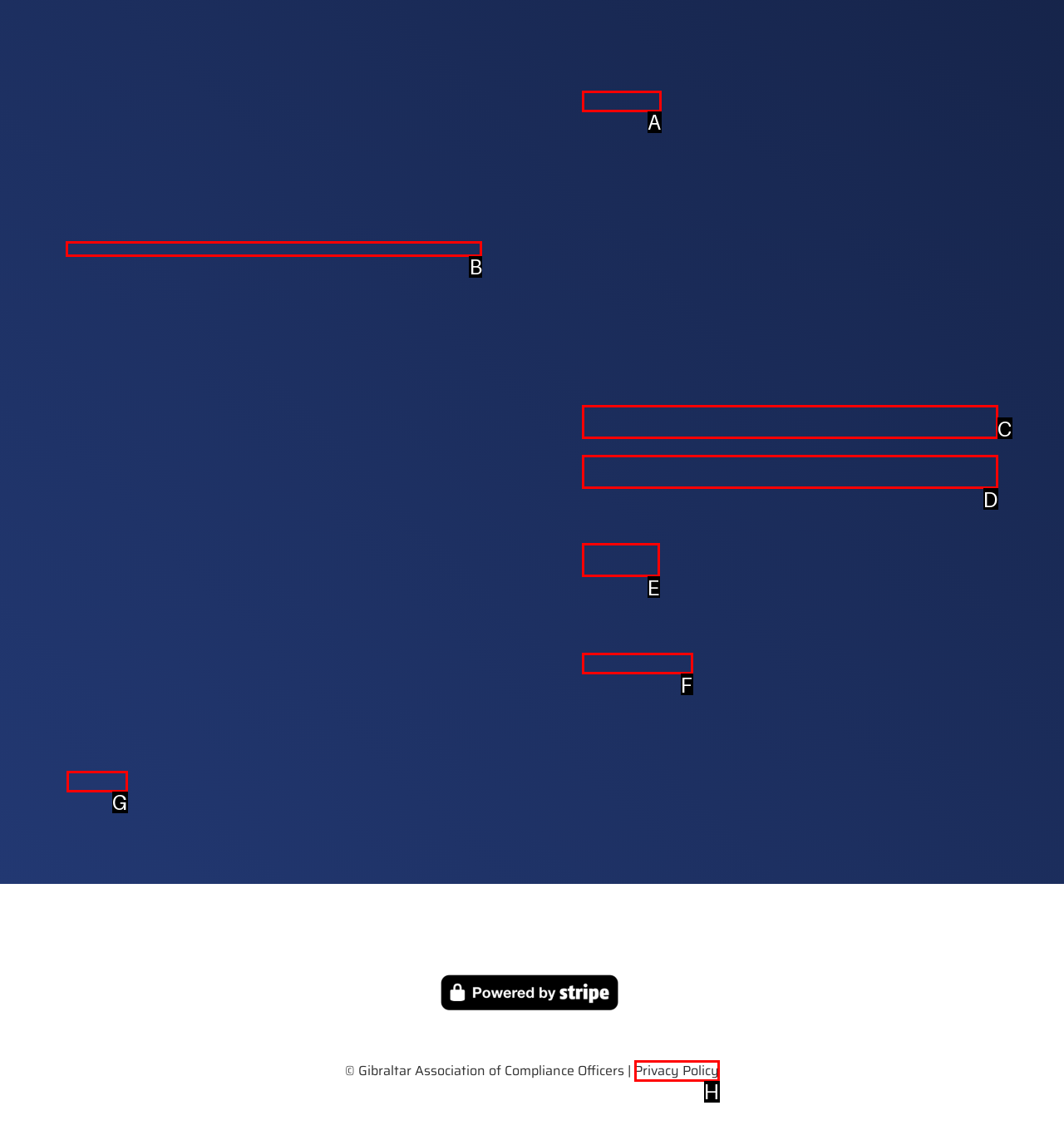Point out the specific HTML element to click to complete this task: Apply for membership Reply with the letter of the chosen option.

B